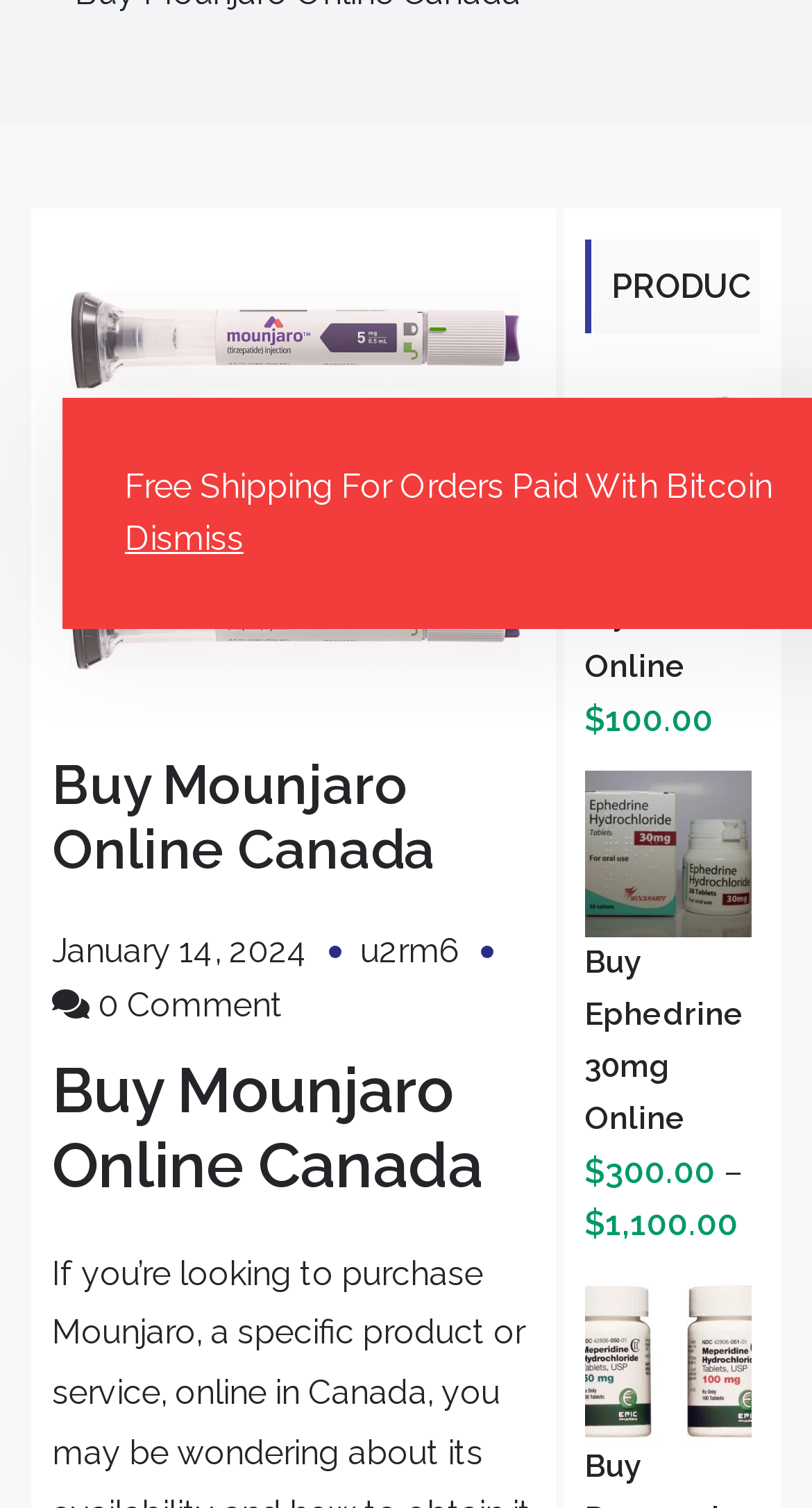Given the element description Buy Mysimba Online, predict the bounding box coordinates for the UI element in the webpage screenshot. The format should be (top-left x, top-left y, bottom-right x, bottom-right y), and the values should be between 0 and 1.

[0.72, 0.247, 0.936, 0.46]